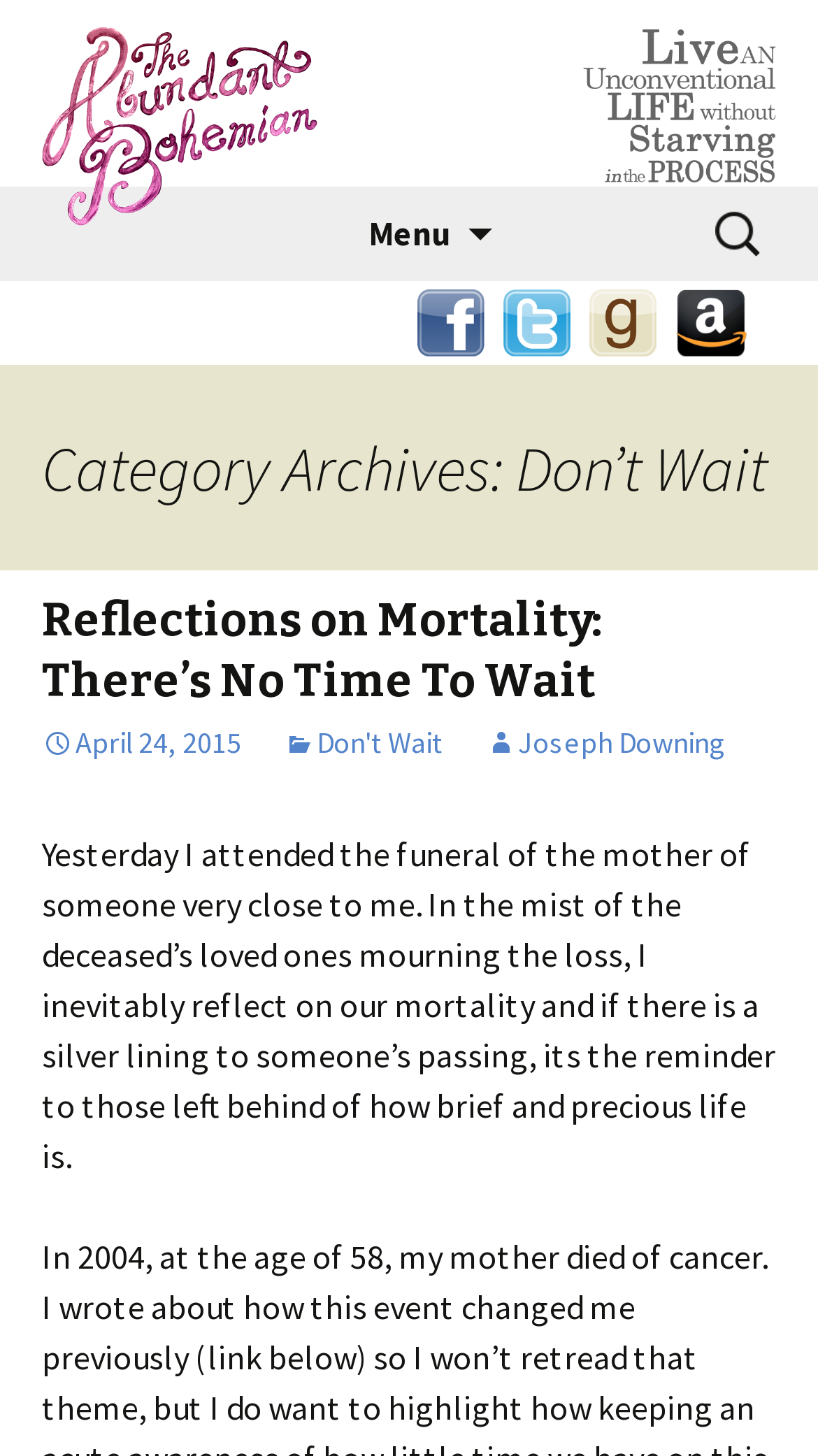Bounding box coordinates are given in the format (top-left x, top-left y, bottom-right x, bottom-right y). All values should be floating point numbers between 0 and 1. Provide the bounding box coordinate for the UI element described as: title="Joseph Downing on Amazon"

[0.819, 0.204, 0.92, 0.233]